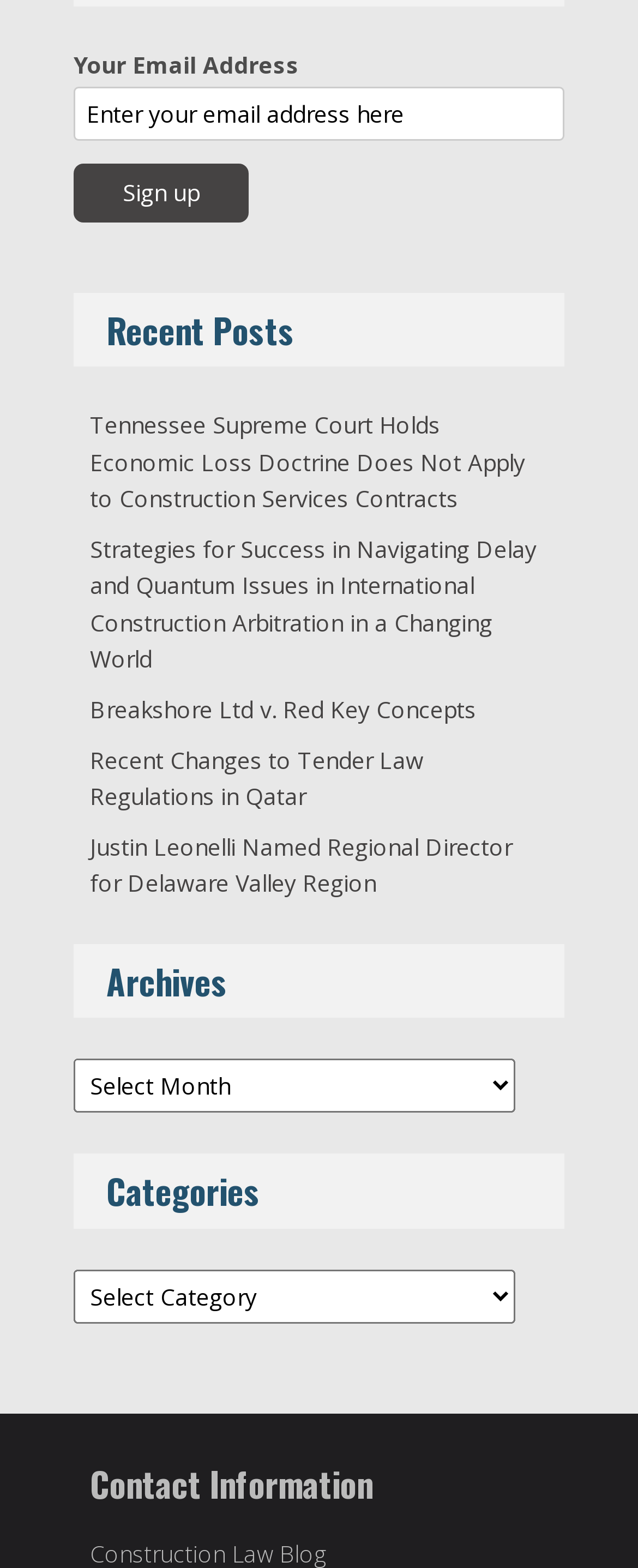Analyze the image and answer the question with as much detail as possible: 
What is the last section on the webpage?

The last section on the webpage is labeled 'Contact Information', which is a heading element located at the bottom of the page, indicating that it contains contact details or information about the website or organization.